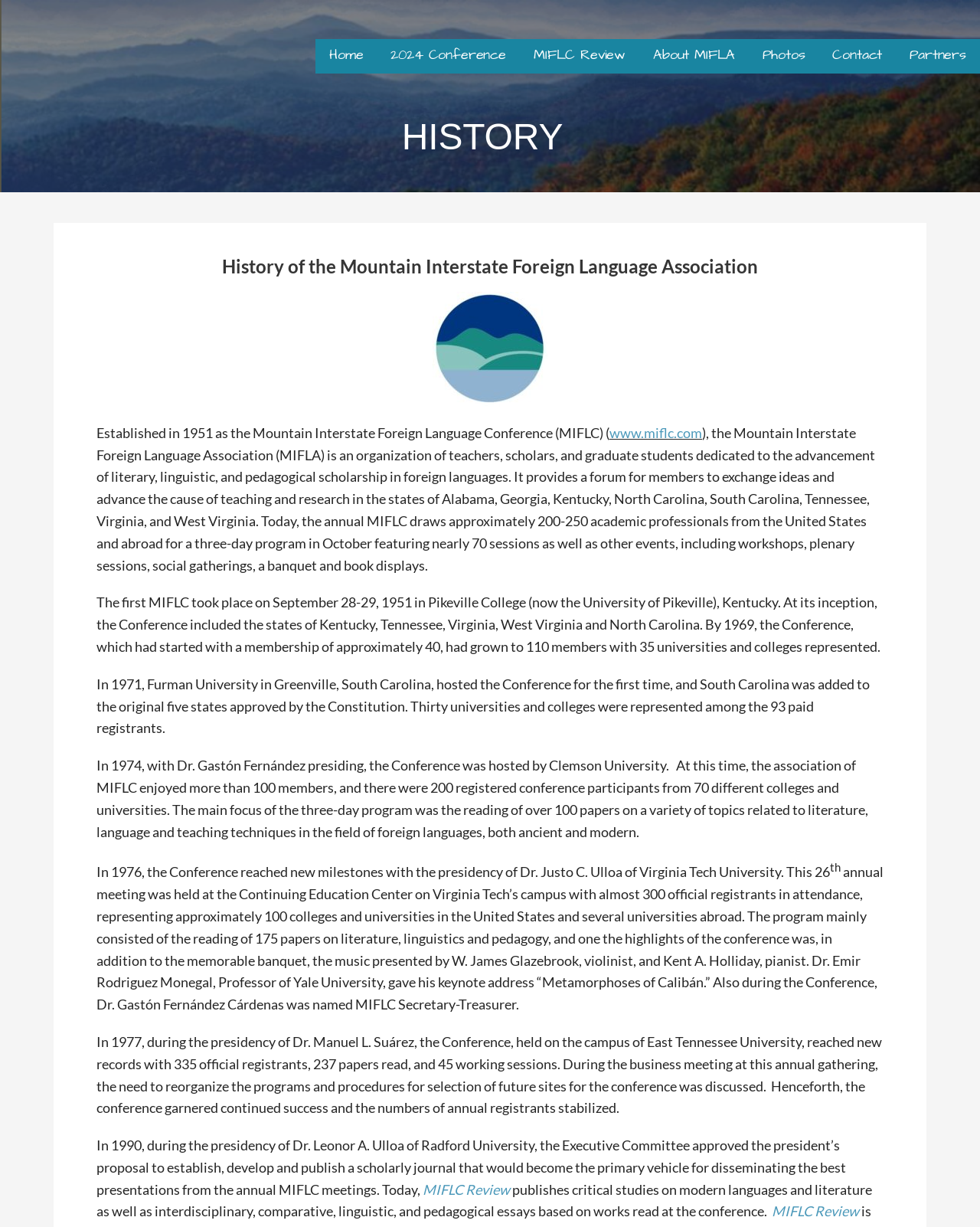Produce an extensive caption that describes everything on the webpage.

The webpage is about the history of the Mountain Interstate Foreign Language Conference (MIFLC). At the top, there is a navigation menu with links to "Home", "2024 Conference", "MIFLC Review", "About MIFLA", "Photos", "Contact", and "Partners". 

Below the navigation menu, there is a heading "HISTORY" followed by a subheading "History of the Mountain Interstate Foreign Language Association". The main content of the page is a long text that describes the history of MIFLC, starting from its establishment in 1951. The text is divided into several paragraphs, each describing a specific period or event in the history of MIFLC. 

The text mentions the first MIFLC conference in 1951, the growth of the organization, and the addition of new states to the conference. It also describes the conference's activities, such as the reading of papers on literature, language, and teaching techniques, and the participation of universities and colleges from the United States and abroad. 

There are two links to "MIFLC Review" within the text, which suggests that the journal is an important part of the conference's activities. The text also mentions the establishment of the journal in 1990 and its purpose of publishing critical studies and essays based on works read at the conference.